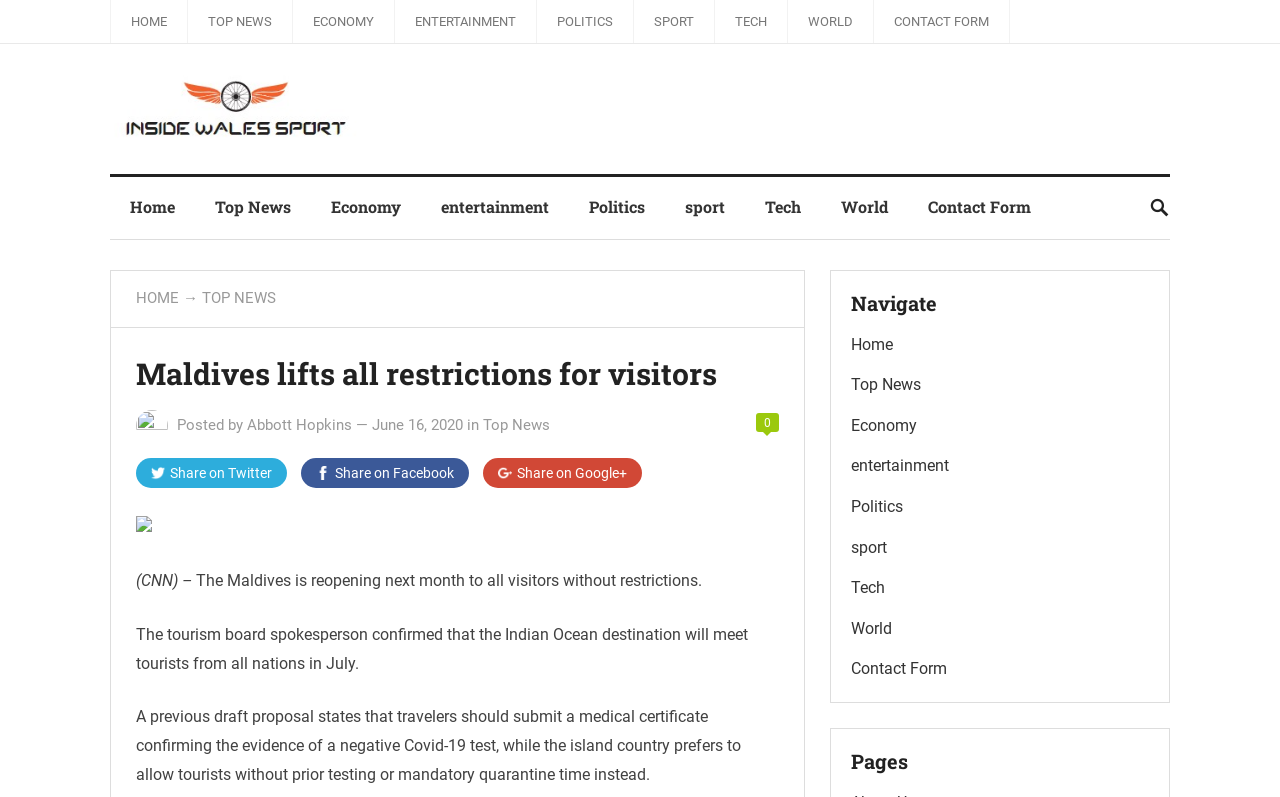Provide the bounding box coordinates in the format (top-left x, top-left y, bottom-right x, bottom-right y). All values are floating point numbers between 0 and 1. Determine the bounding box coordinate of the UI element described as: Politics

[0.445, 0.222, 0.52, 0.297]